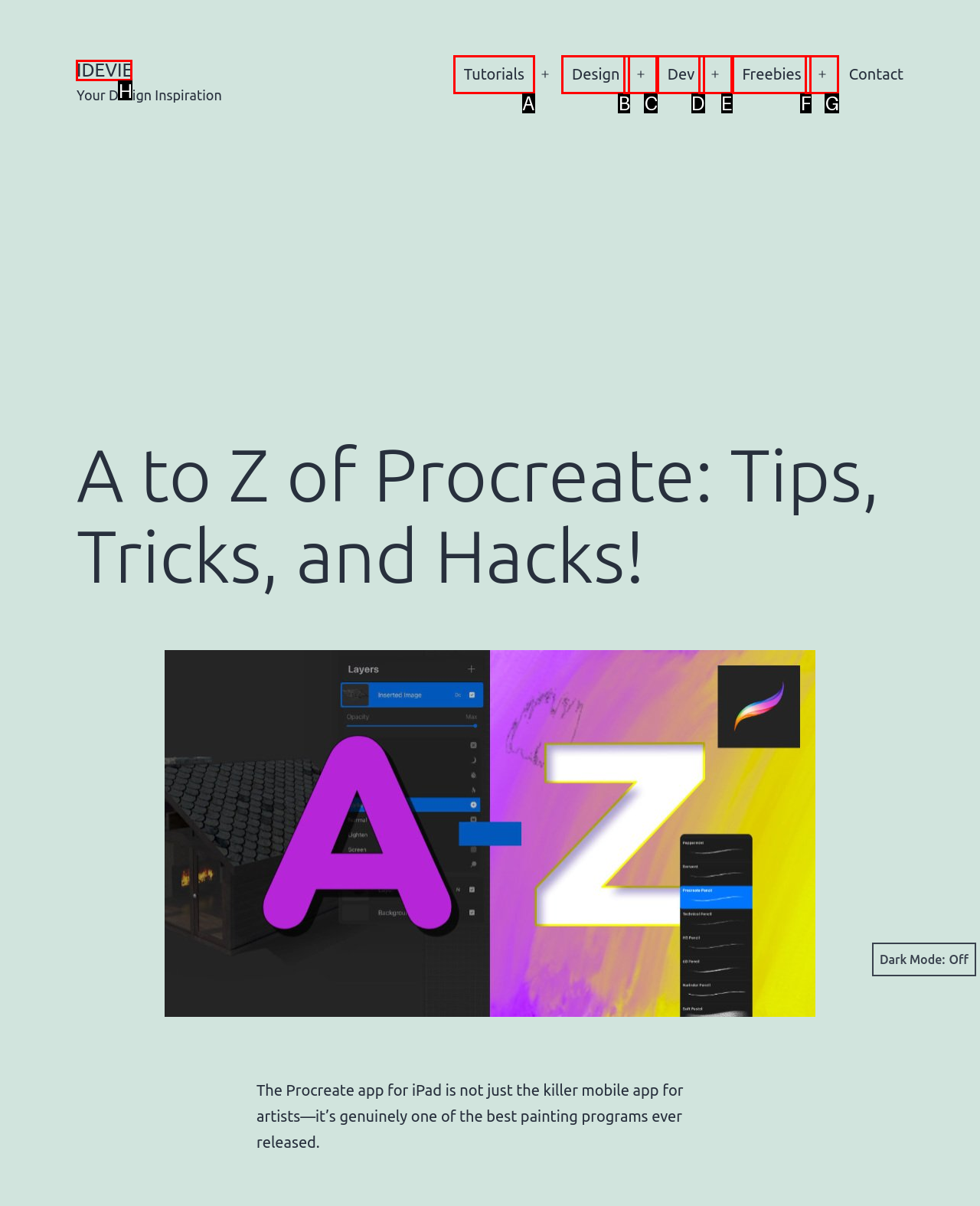Indicate which lettered UI element to click to fulfill the following task: Read Disclaimer
Provide the letter of the correct option.

None